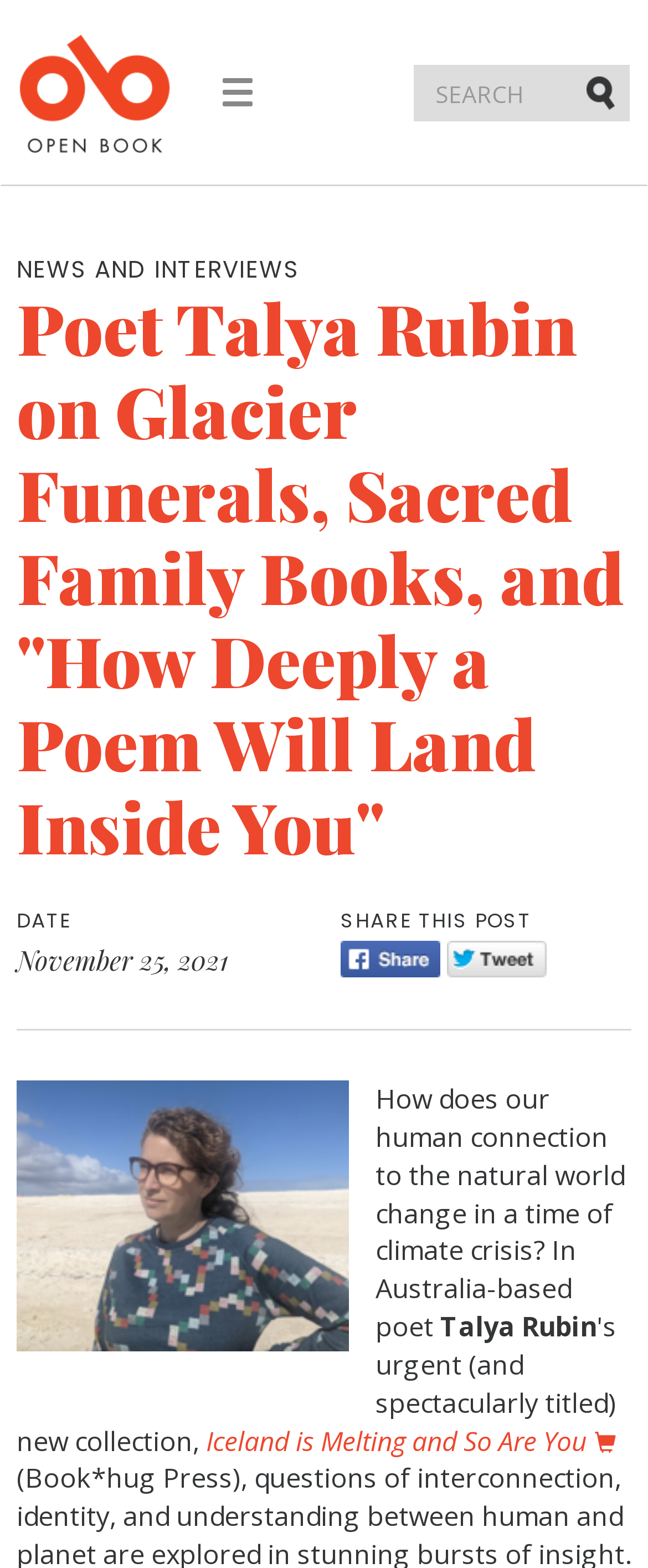Generate the title text from the webpage.

Poet Talya Rubin on Glacier Funerals, Sacred Family Books, and "How Deeply a Poem Will Land Inside You"